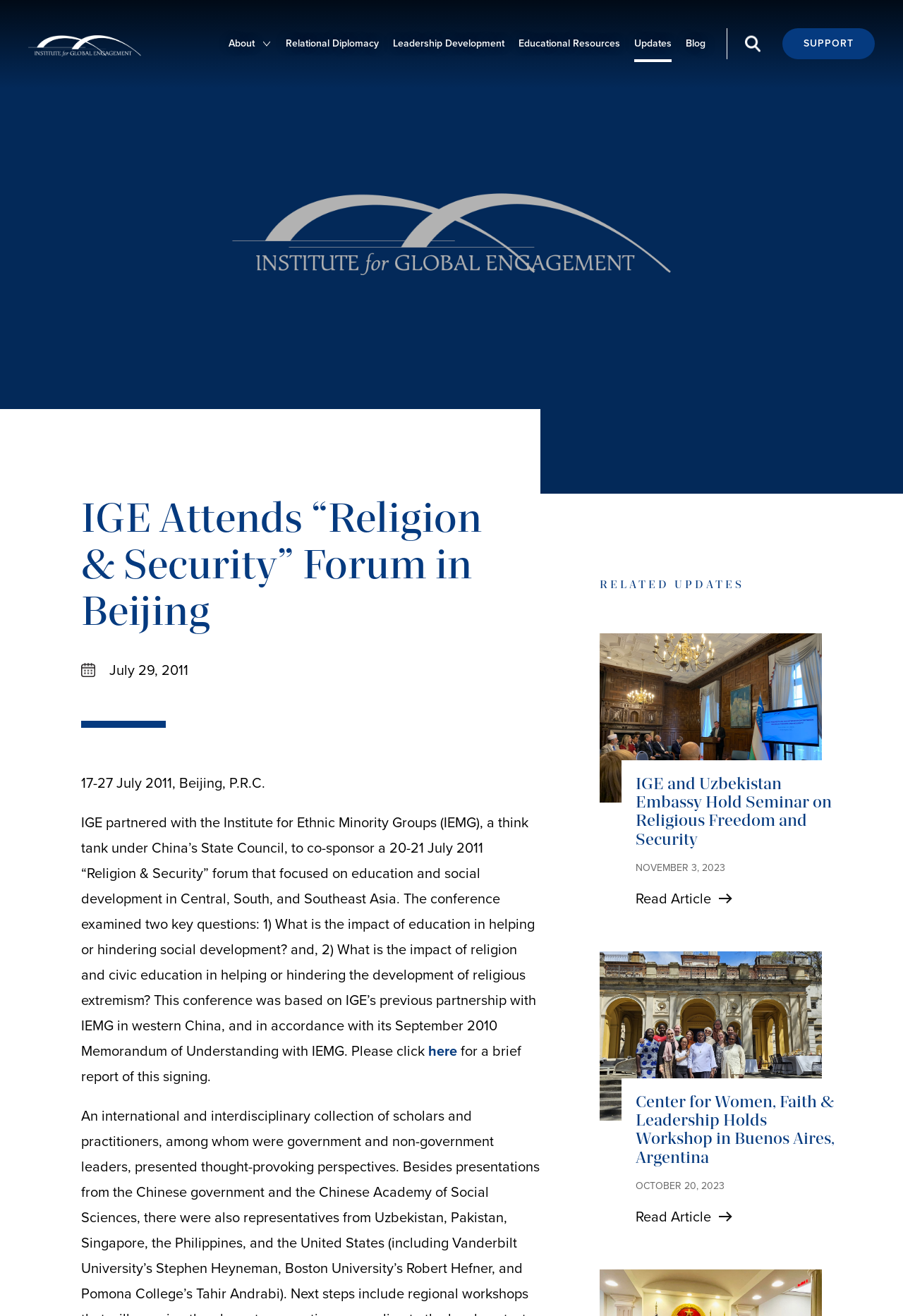Determine the bounding box coordinates of the clickable element to complete this instruction: "Click the 'here' link for a brief report". Provide the coordinates in the format of four float numbers between 0 and 1, [left, top, right, bottom].

[0.474, 0.79, 0.506, 0.807]